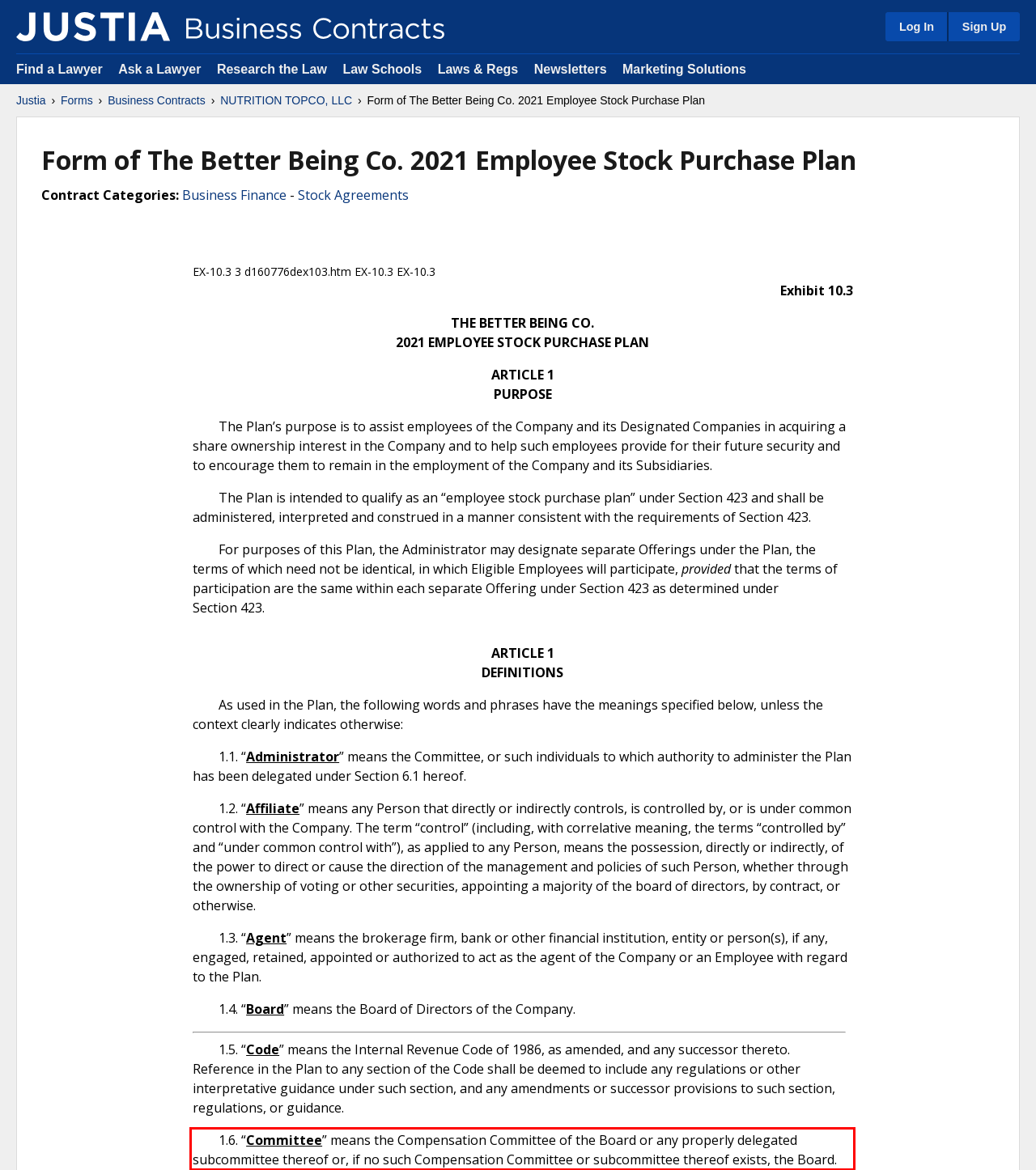Examine the screenshot of the webpage, locate the red bounding box, and generate the text contained within it.

1.6. “Committee” means the Compensation Committee of the Board or any properly delegated subcommittee thereof or, if no such Compensation Committee or subcommittee thereof exists, the Board.